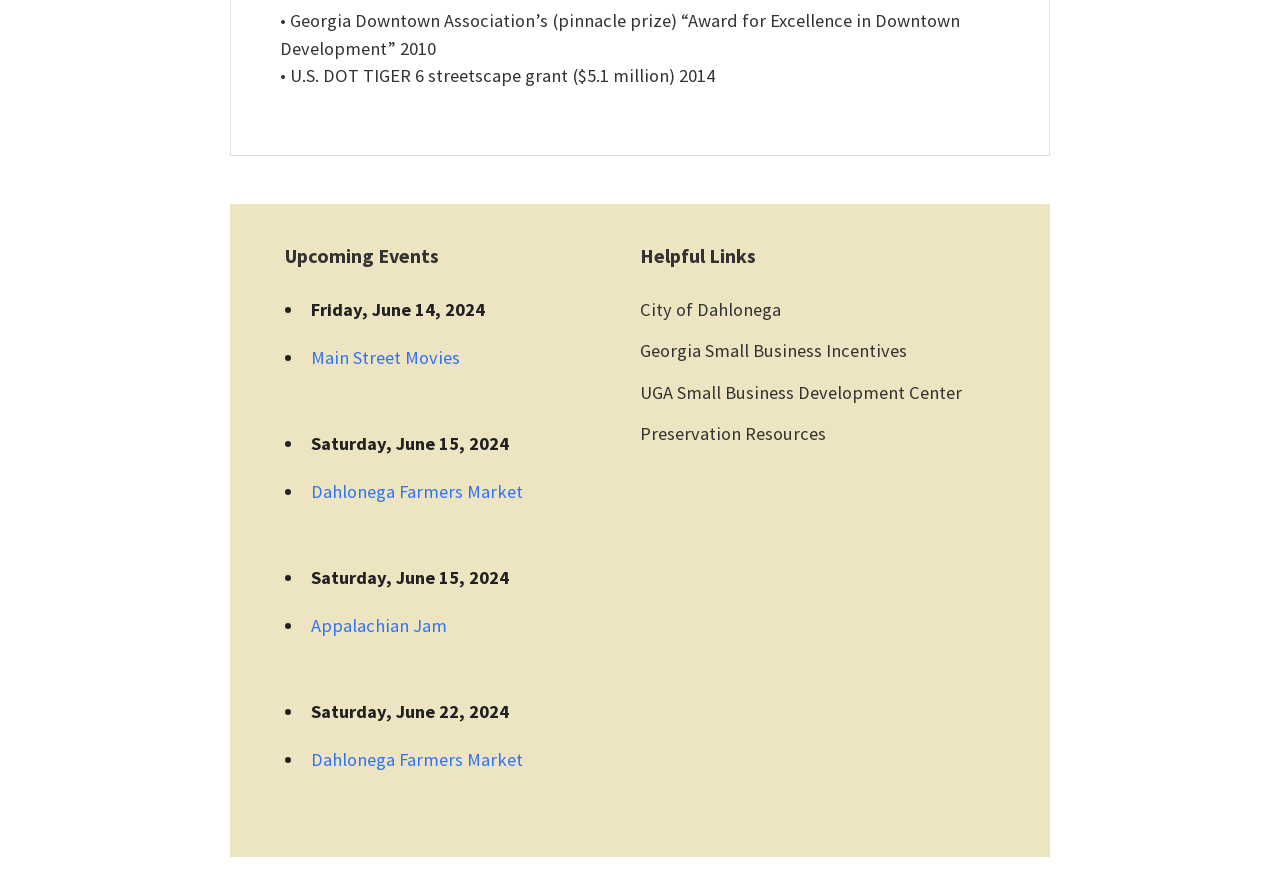What is the award won by Georgia Downtown Association in 2010?
Give a comprehensive and detailed explanation for the question.

The answer can be found in the first StaticText element, which mentions 'Georgia Downtown Association’s (pinnacle prize) “Award for Excellence in Downtown Development” 2010'.